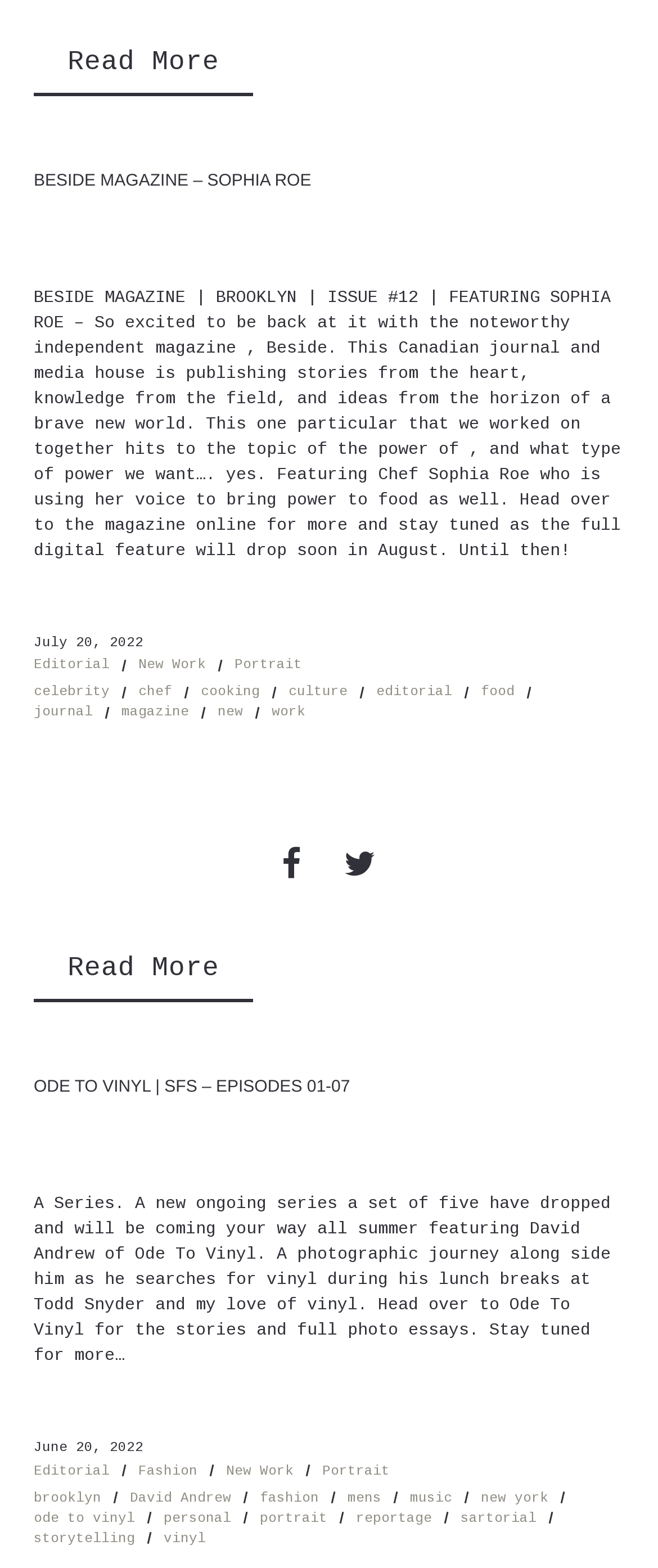Please identify the bounding box coordinates of the element's region that should be clicked to execute the following instruction: "Explore the New Work section". The bounding box coordinates must be four float numbers between 0 and 1, i.e., [left, top, right, bottom].

[0.21, 0.418, 0.356, 0.431]